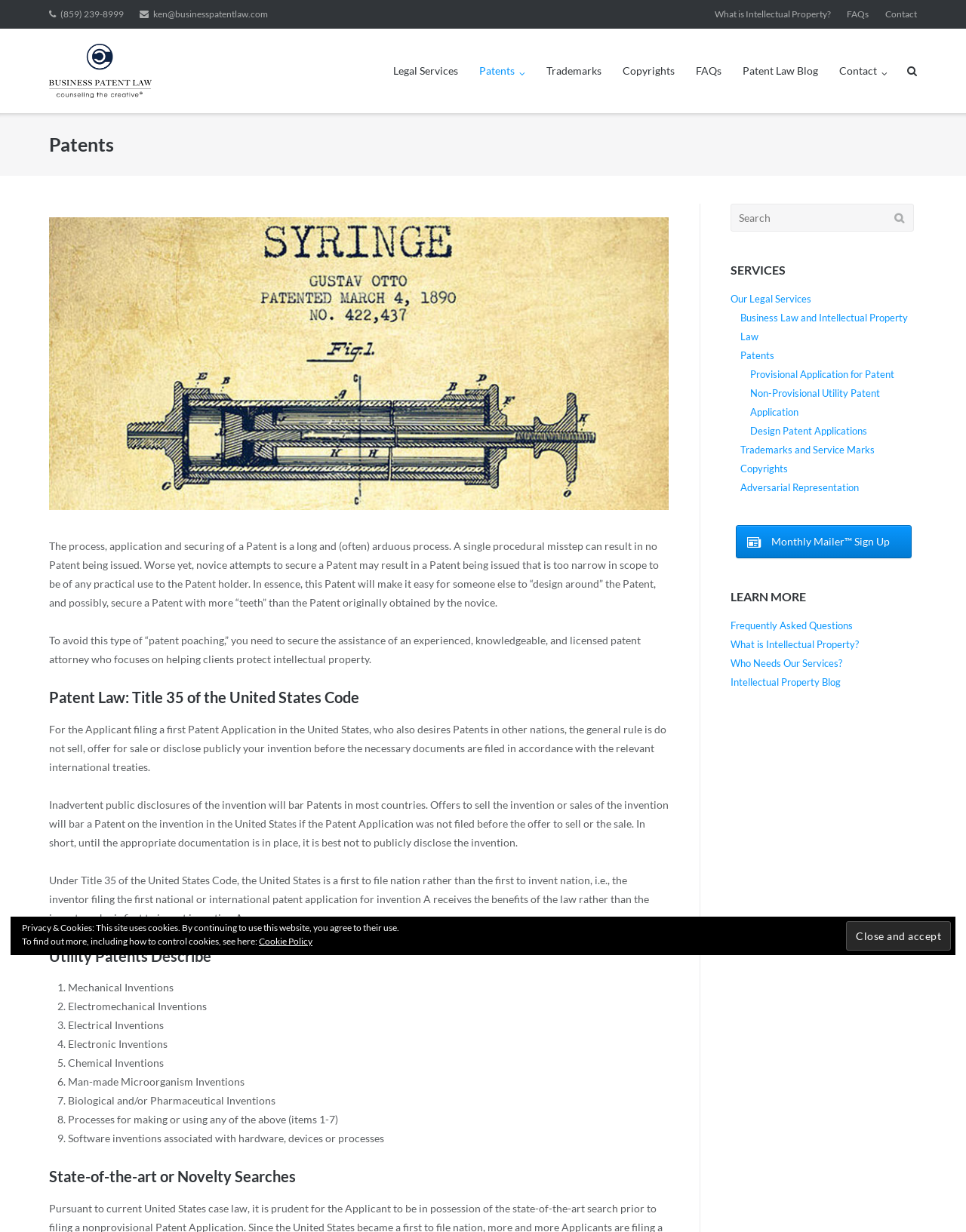Please reply to the following question with a single word or a short phrase:
How many types of utility patents are described on the webpage?

9